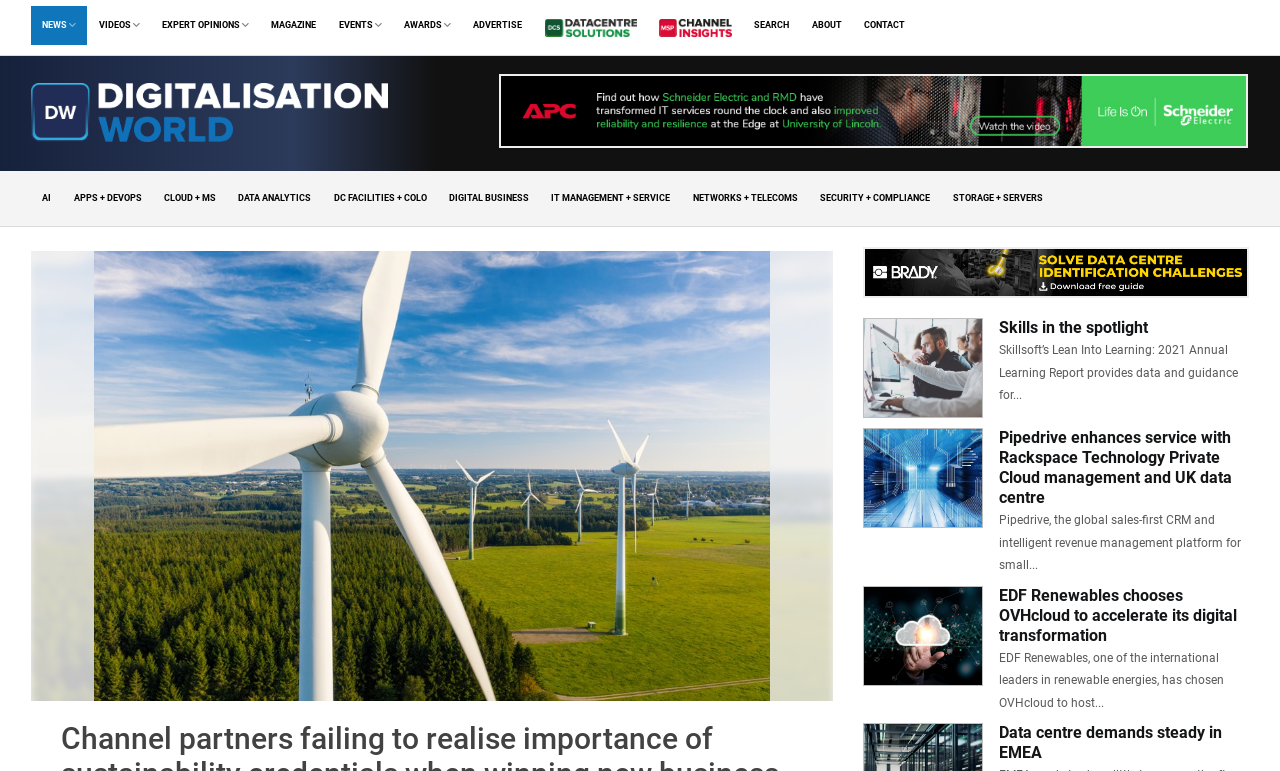What is the topic of the article with the heading 'Skills in the spotlight'?
From the screenshot, provide a brief answer in one word or phrase.

Learning Report